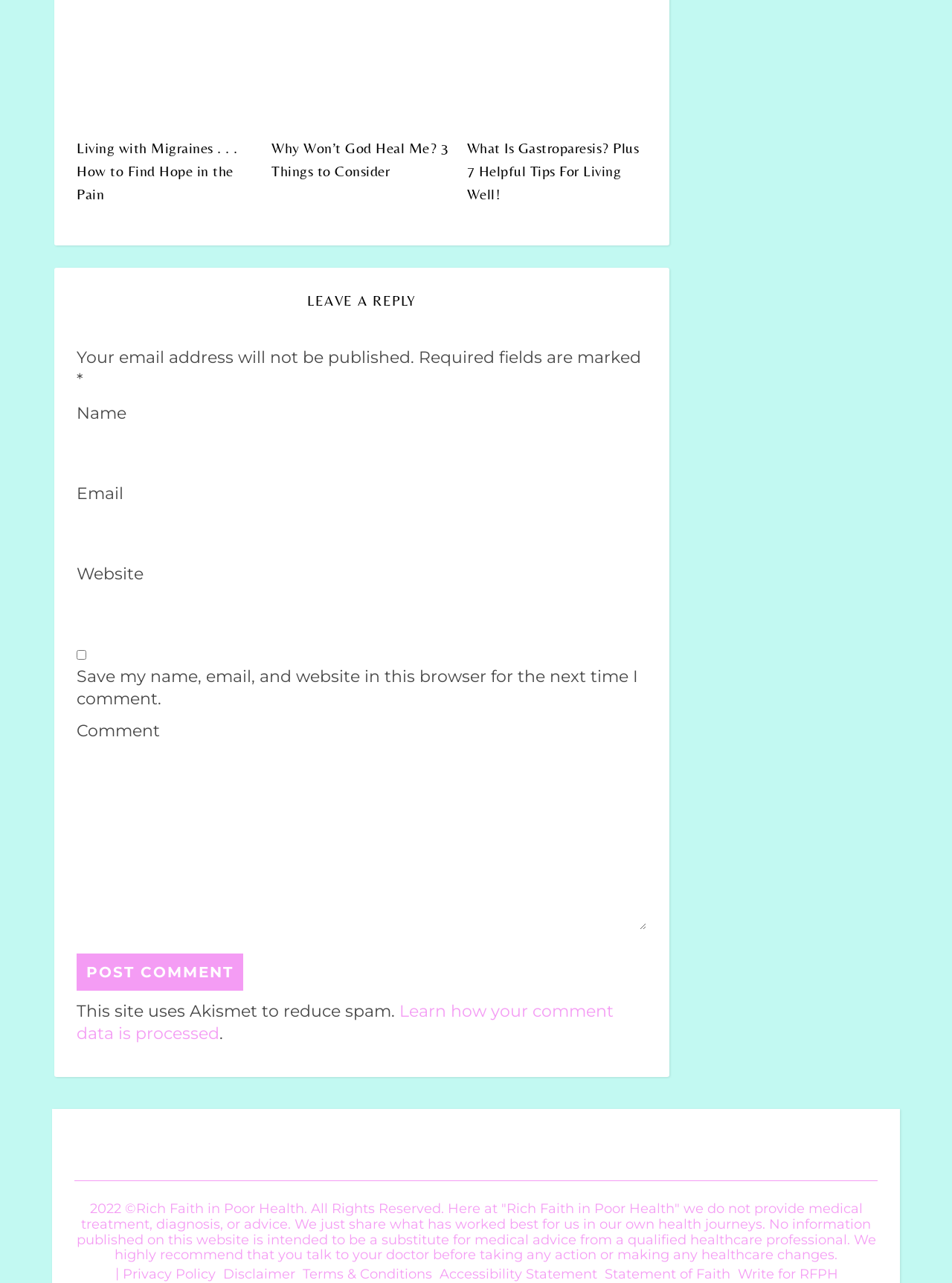Please mark the bounding box coordinates of the area that should be clicked to carry out the instruction: "Click the link to read about living with migraines".

[0.08, 0.105, 0.267, 0.159]